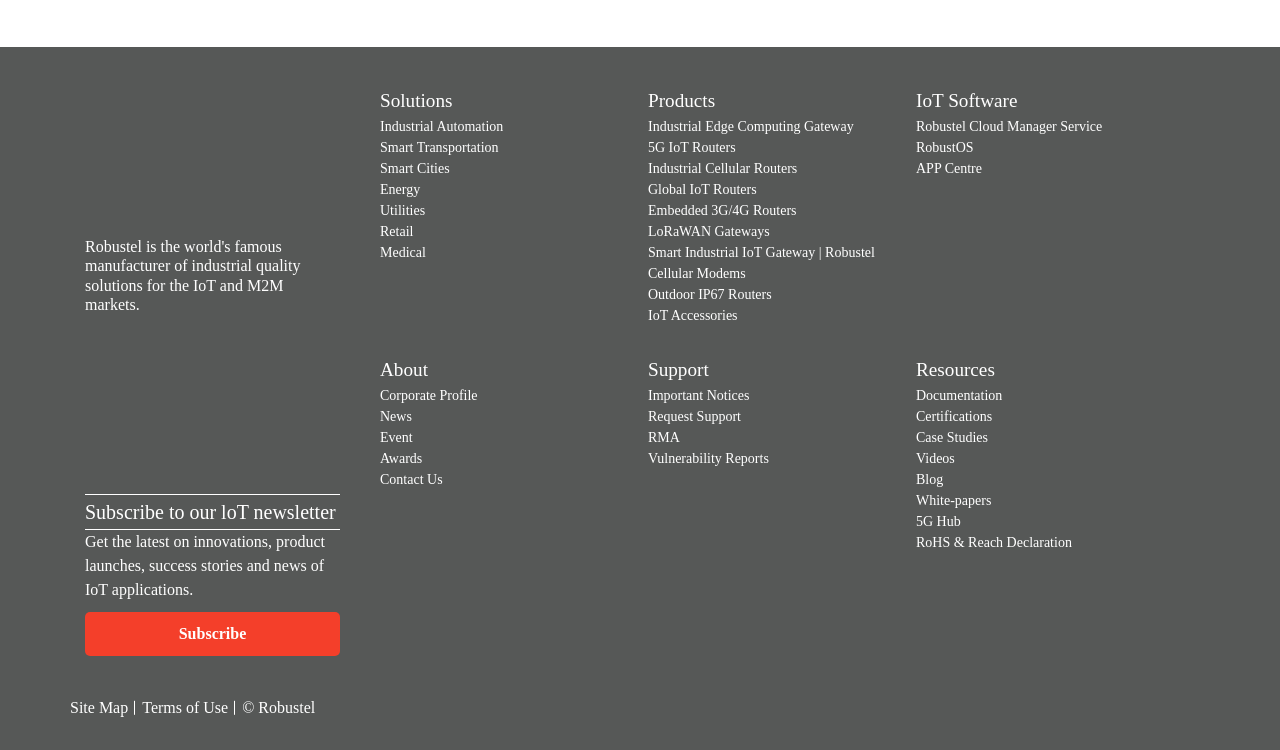Locate the bounding box coordinates of the clickable part needed for the task: "Contact Us".

[0.297, 0.629, 0.346, 0.649]